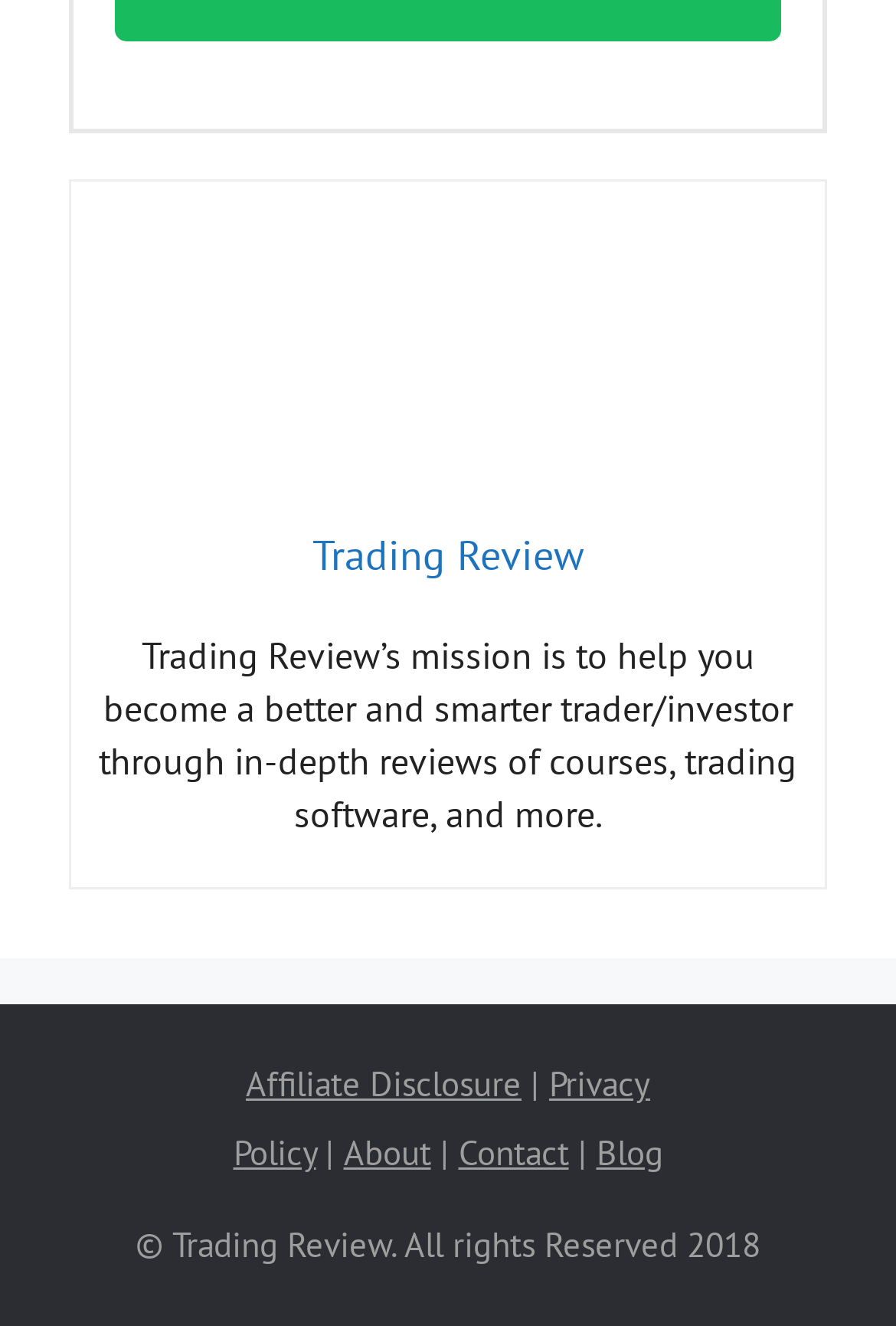What is the mission of Trading Review?
Answer with a single word or phrase, using the screenshot for reference.

Help traders/investors